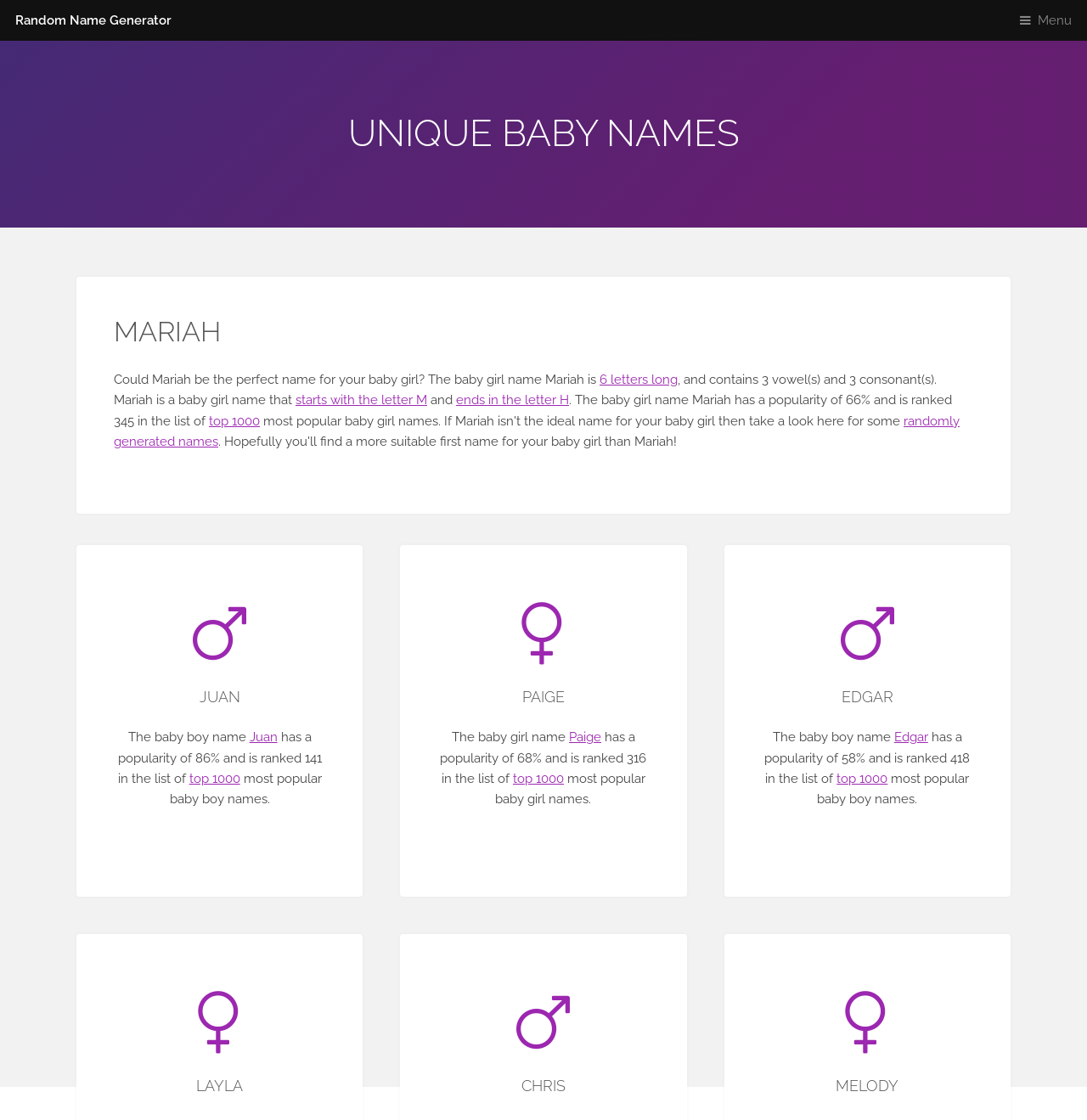Please determine the bounding box coordinates of the element's region to click for the following instruction: "Click on the 'Random Name Generator' link".

[0.0, 0.0, 0.172, 0.036]